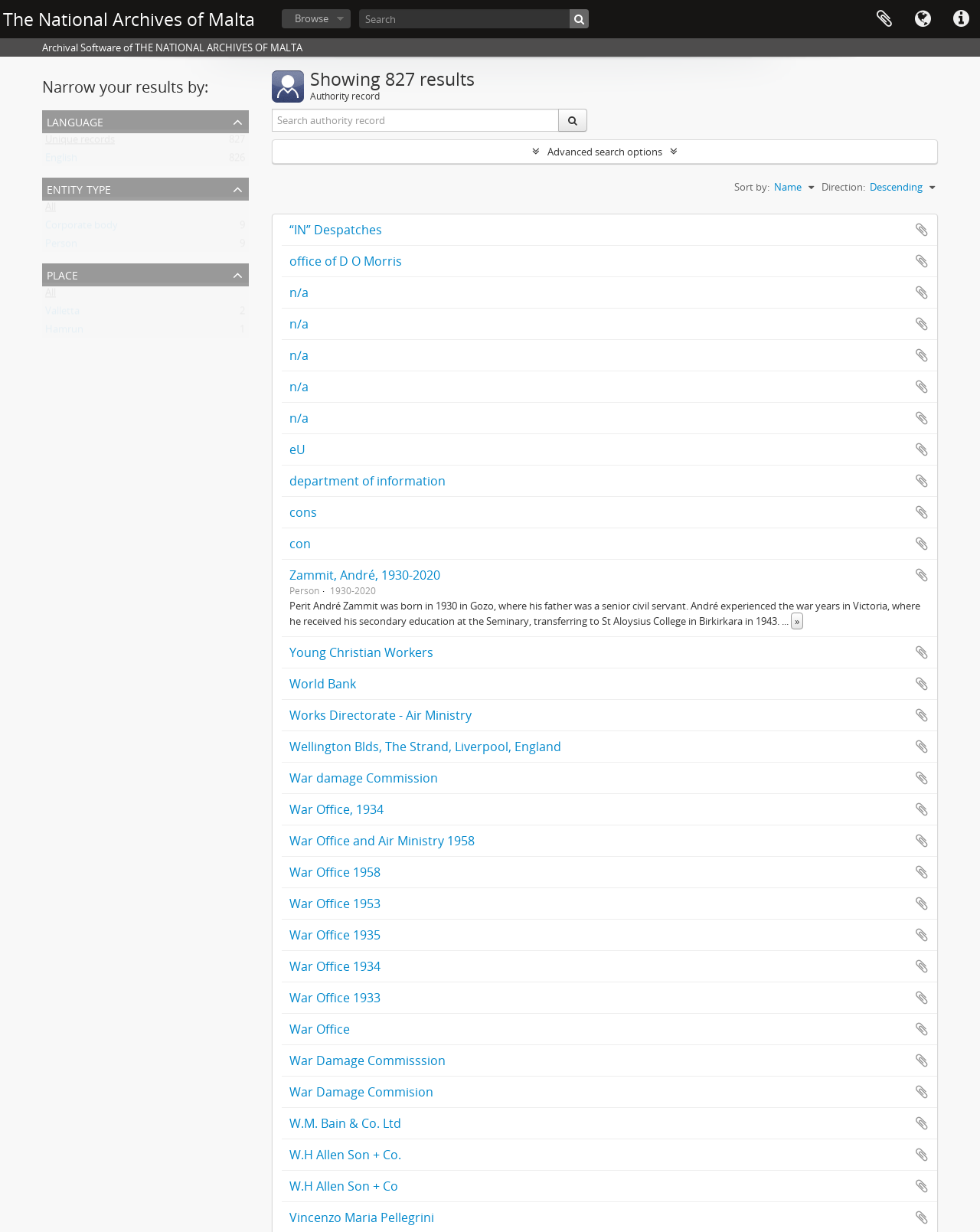How many results are shown on this page?
Look at the image and answer the question with a single word or phrase.

827